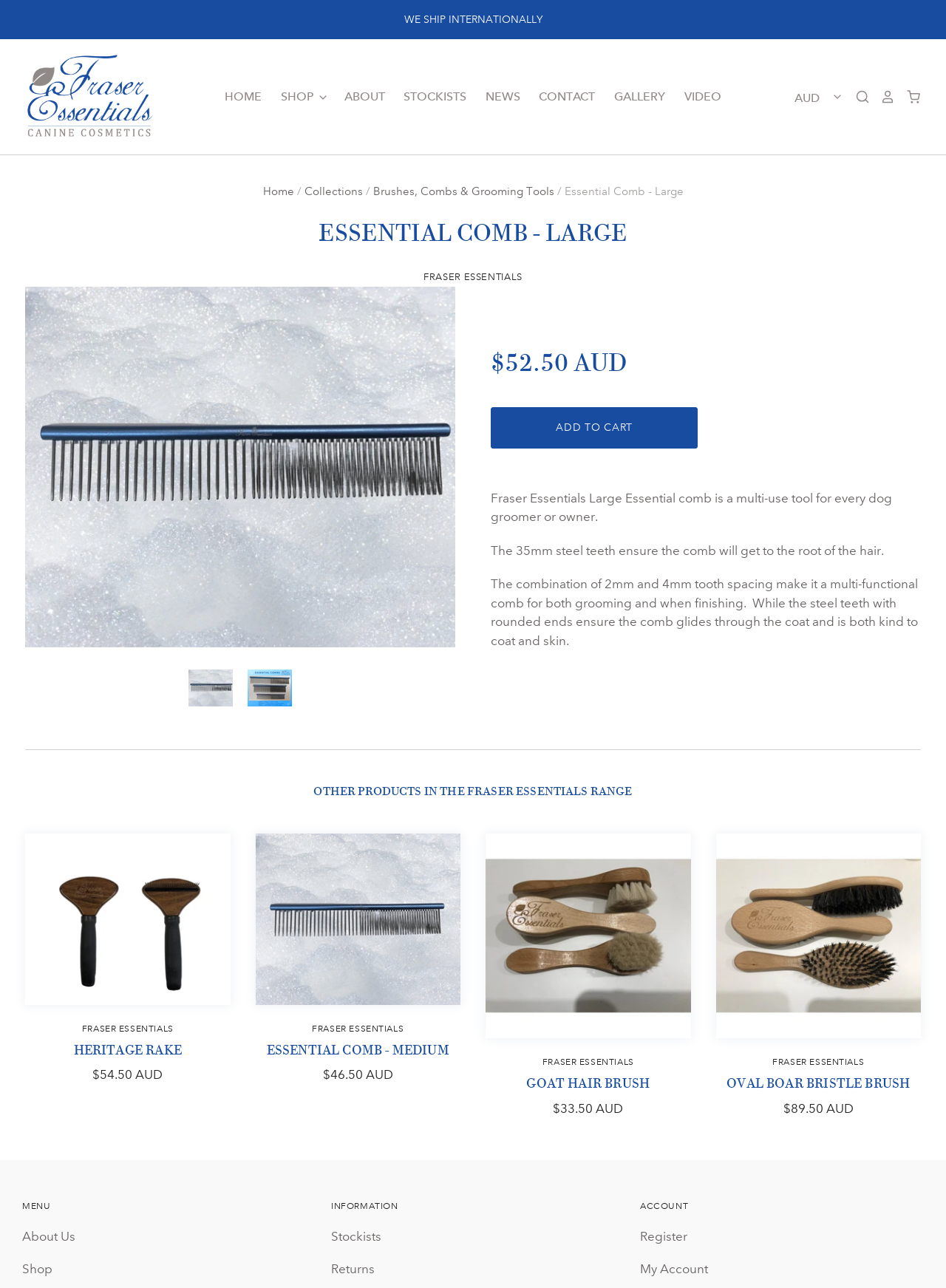Determine the bounding box coordinates for the clickable element to execute this instruction: "View the 'HOME' page". Provide the coordinates as four float numbers between 0 and 1, i.e., [left, top, right, bottom].

[0.237, 0.066, 0.278, 0.084]